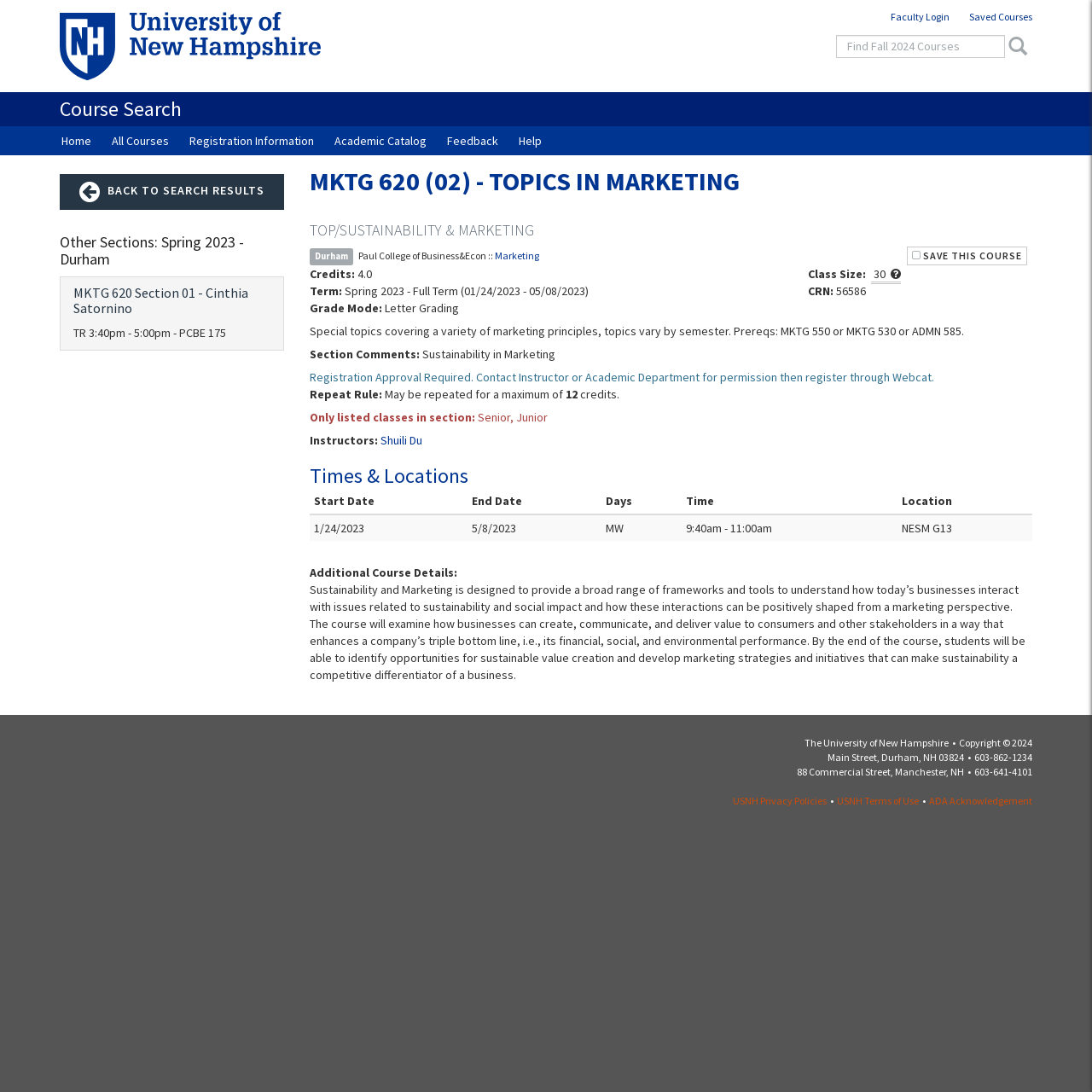Given the element description title="University of New Hampshire Homepage", predict the bounding box coordinates for the UI element in the webpage screenshot. The format should be (top-left x, top-left y, bottom-right x, bottom-right y), and the values should be between 0 and 1.

[0.055, 0.011, 0.336, 0.073]